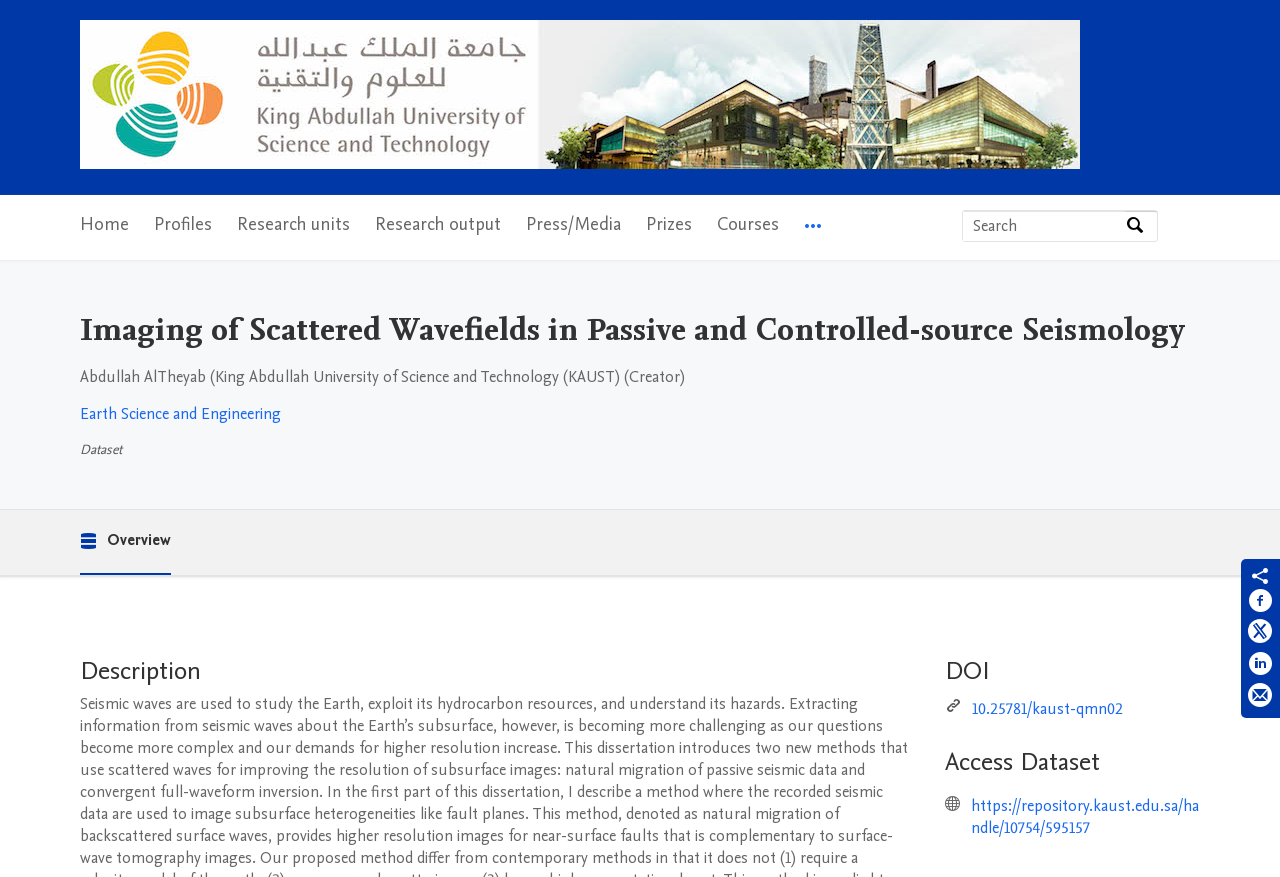Describe the entire webpage, focusing on both content and design.

The webpage is about a research dataset titled "Imaging of Scattered Wavefields in Passive and Controlled-source Seismology" on the KAUST Faculty Portal. At the top, there is a logo of the KAUST Faculty Portal, accompanied by a navigation menu with several options, including "Home", "Profiles", "Research units", and more. 

Below the navigation menu, there is a search bar where users can search by expertise, name, or affiliation. The search bar is accompanied by a "Search" button.

The main content of the webpage is divided into several sections. The first section displays the title of the research dataset, followed by the name of the creator, Abdullah AlTheyab, and his affiliation, King Abdullah University of Science and Technology (KAUST). 

The next section is about the dataset, with a link to "Earth Science and Engineering". There is also a menu item labeled "Overview". 

Further down, there are three sections: "Description", "DOI", and "Access Dataset". The "Description" section is a heading, while the "DOI" section displays a link to the DOI of the dataset. The "Access Dataset" section provides a link to access the dataset.

At the bottom right corner of the webpage, there are social media sharing links, including Facebook, Twitter, LinkedIn, and email.